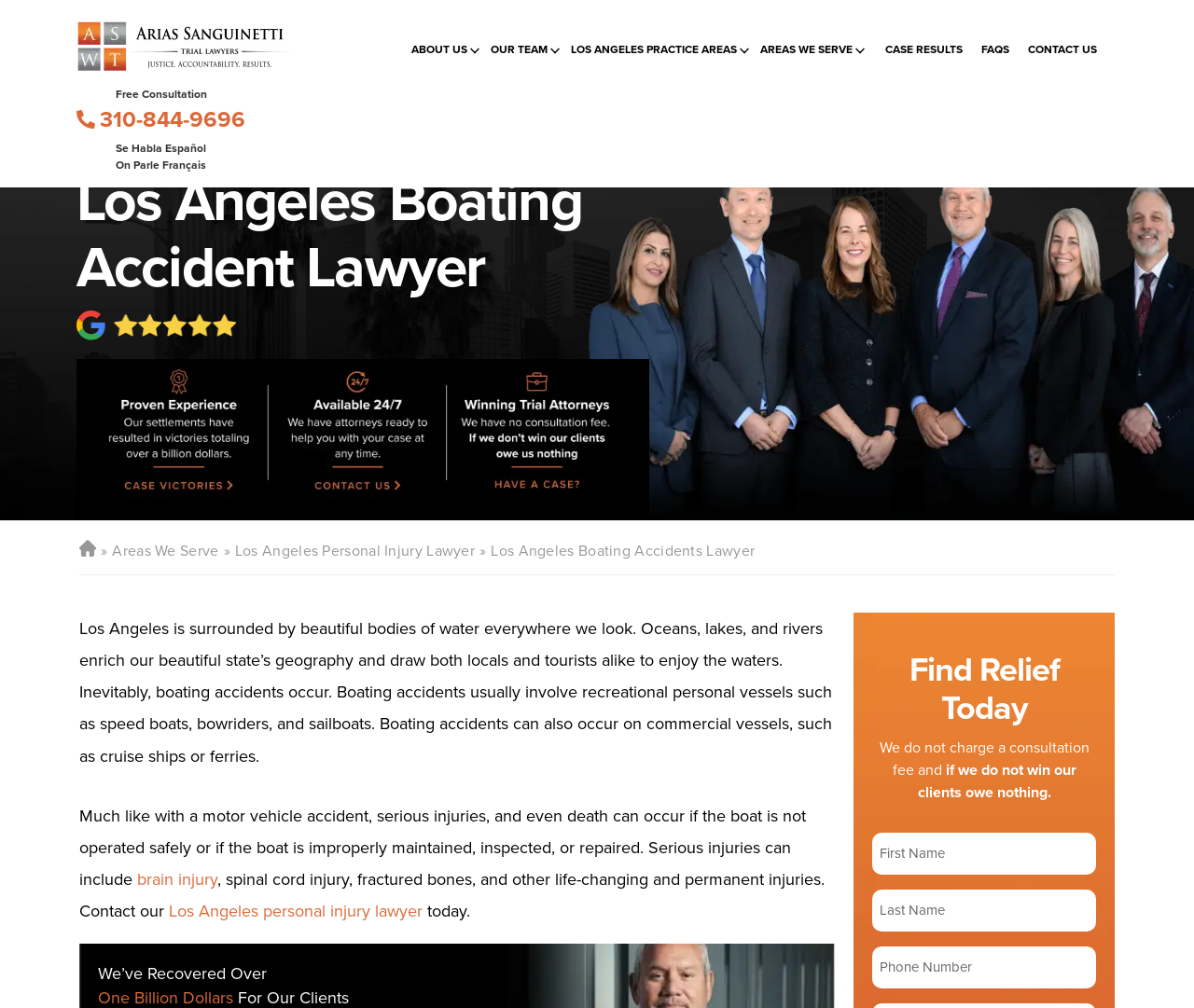Please identify the bounding box coordinates of the element I should click to complete this instruction: 'Like the post'. The coordinates should be given as four float numbers between 0 and 1, like this: [left, top, right, bottom].

None